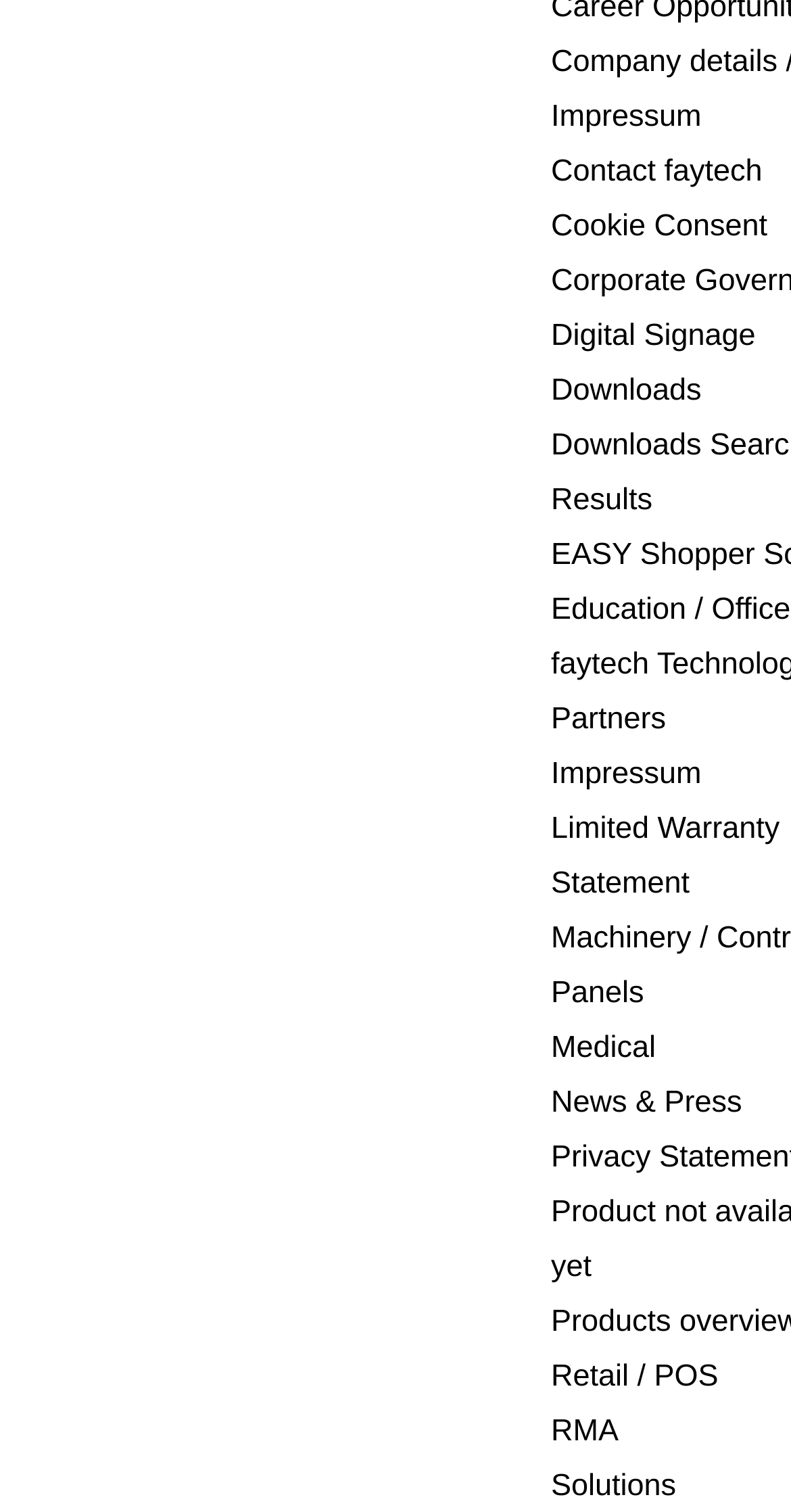Respond to the question below with a single word or phrase:
How many main links are on the webpage?

12